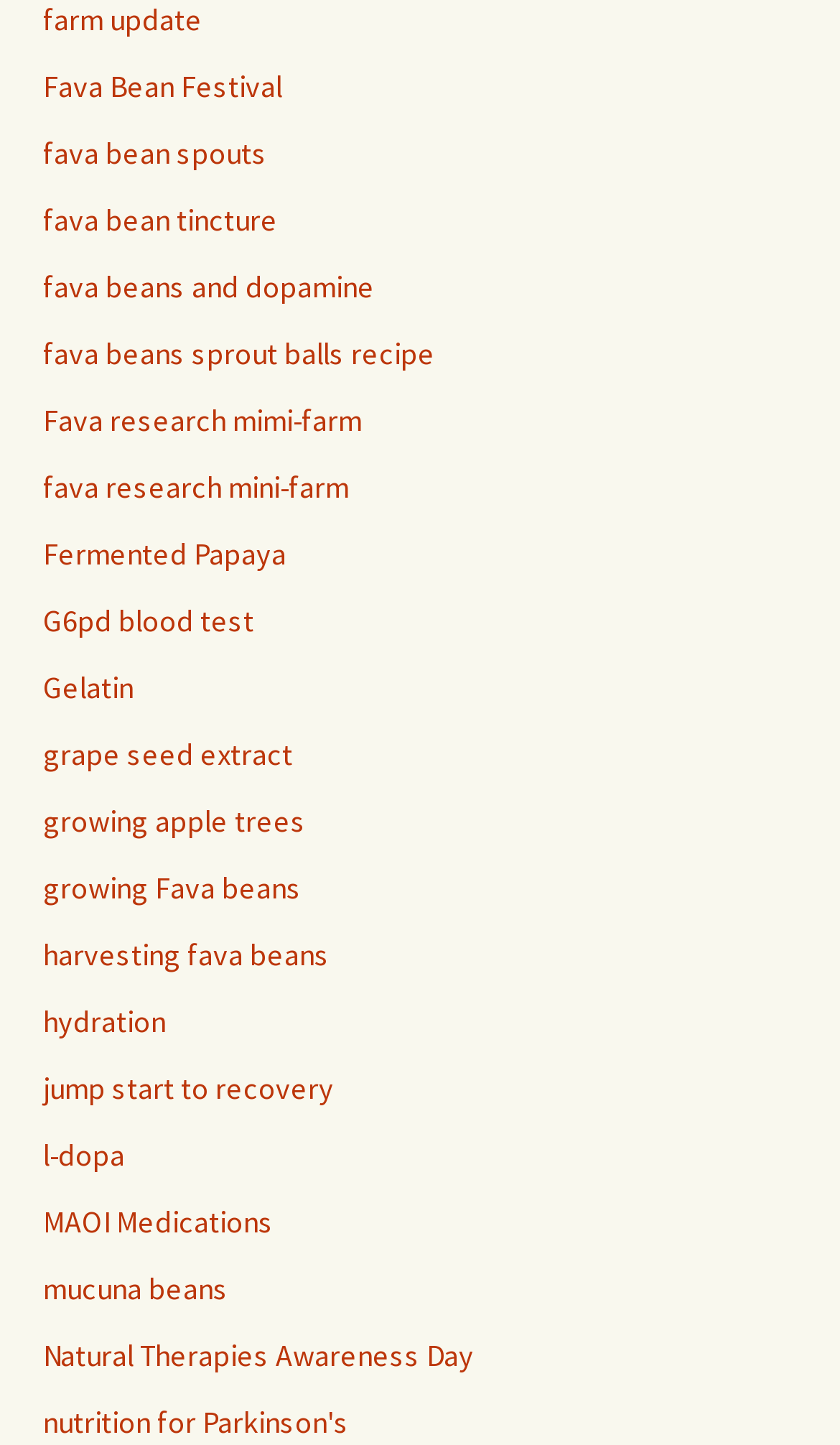Locate the bounding box coordinates of the element you need to click to accomplish the task described by this instruction: "check out grape seed extract".

[0.051, 0.509, 0.349, 0.536]